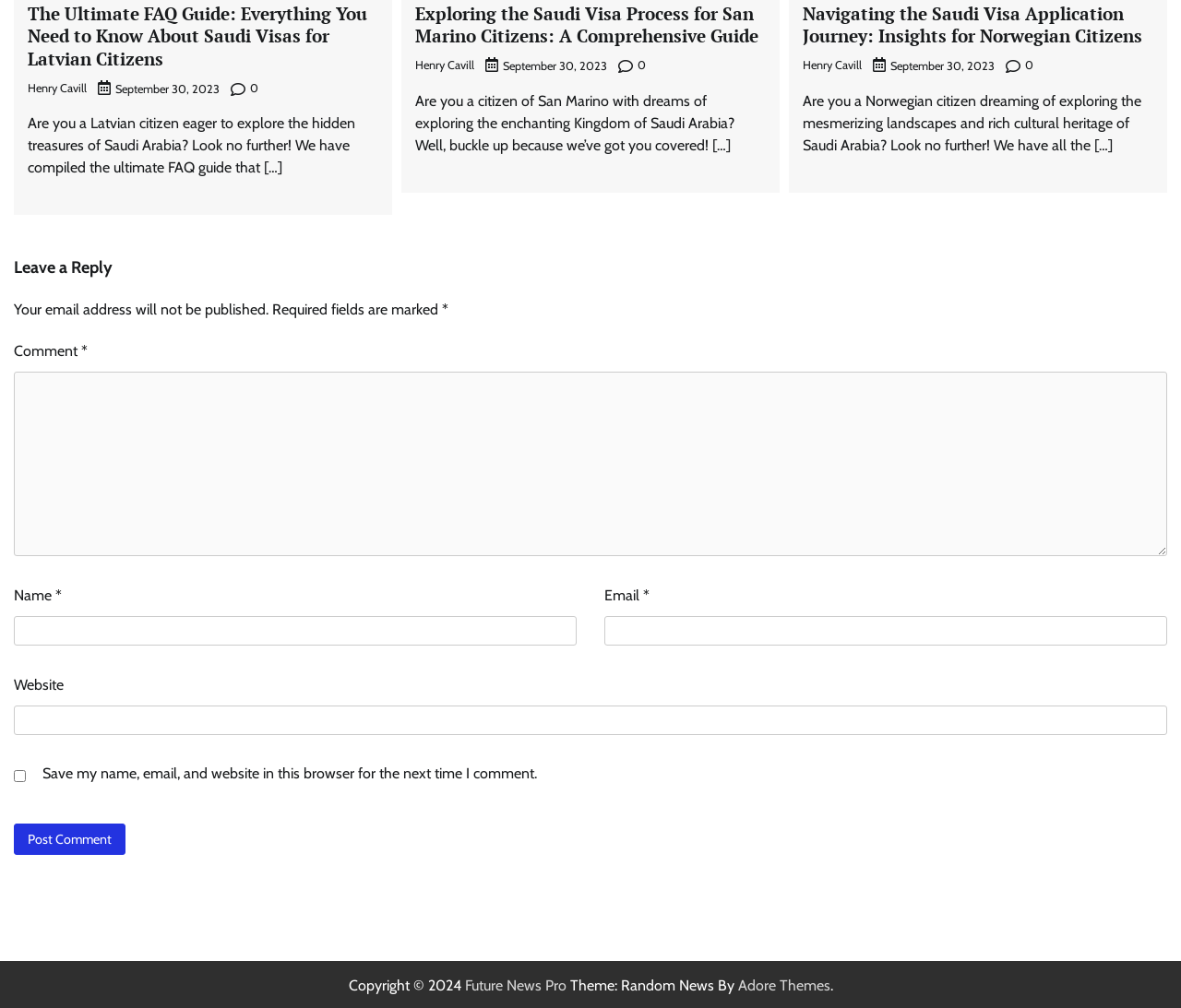Pinpoint the bounding box coordinates of the area that should be clicked to complete the following instruction: "Click on the link to learn about Saudi visas for Latvian citizens". The coordinates must be given as four float numbers between 0 and 1, i.e., [left, top, right, bottom].

[0.023, 0.002, 0.311, 0.069]